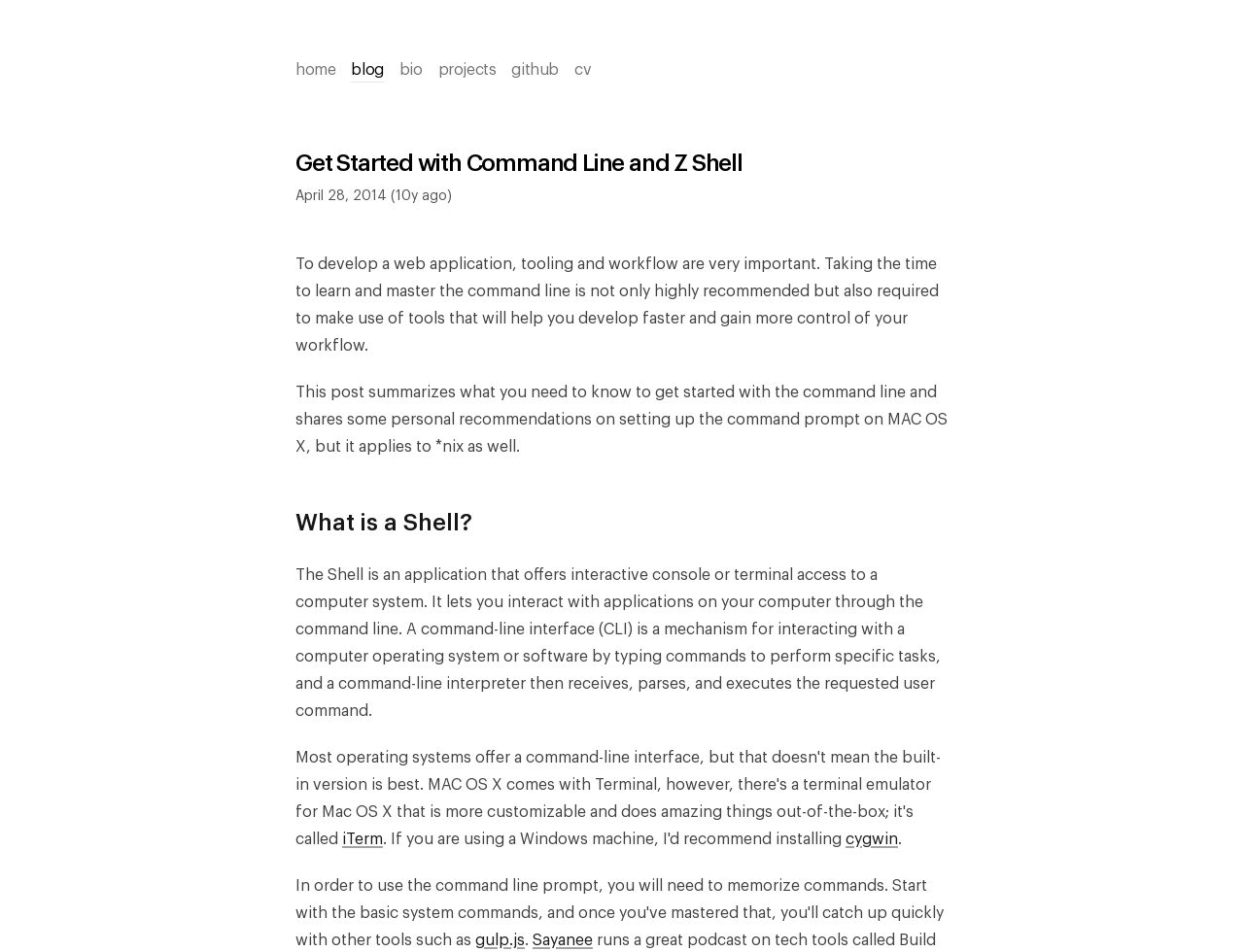What is the date of the article?
Refer to the image and answer the question using a single word or phrase.

April 28, 2014